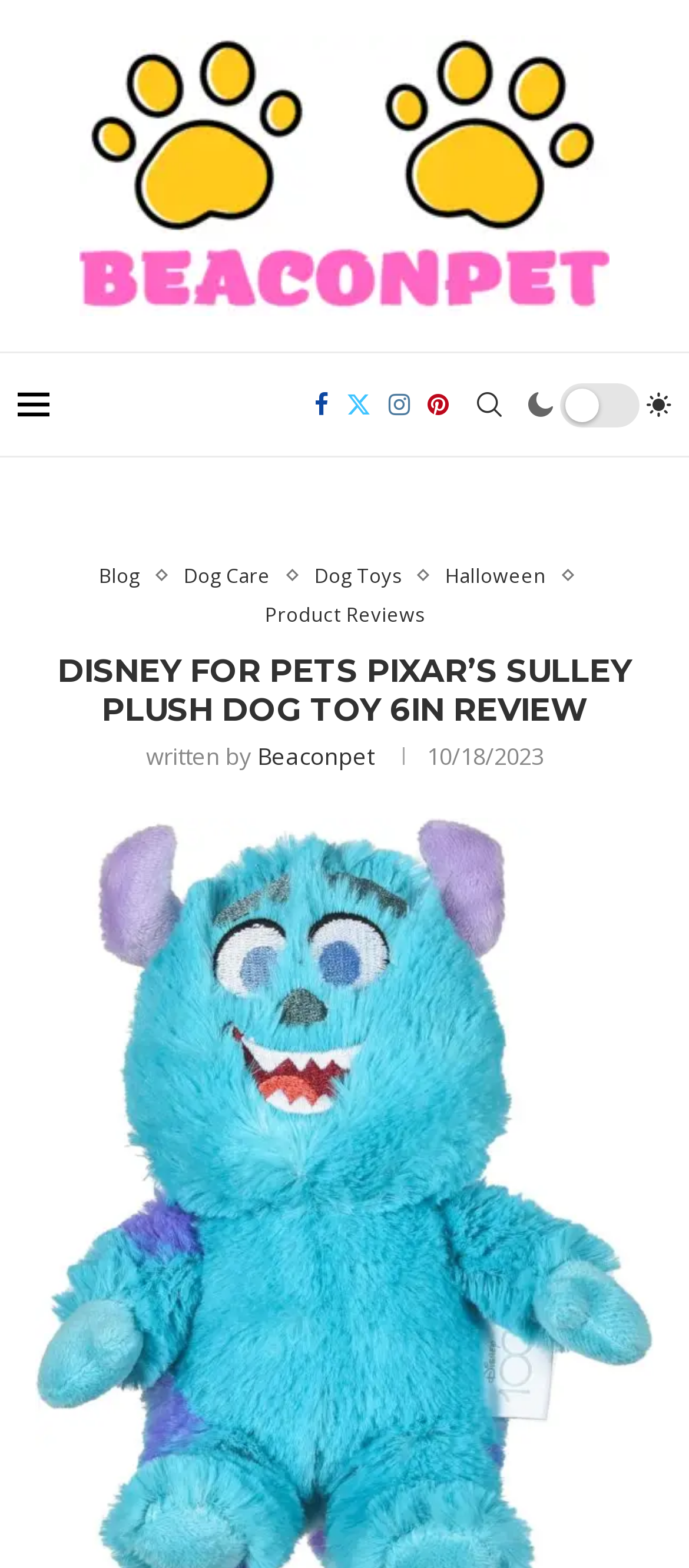Please determine the bounding box coordinates of the area that needs to be clicked to complete this task: 'Visit Facebook page'. The coordinates must be four float numbers between 0 and 1, formatted as [left, top, right, bottom].

[0.456, 0.225, 0.477, 0.291]